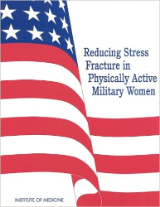Please provide a one-word or phrase answer to the question: 
What is the focus of the report?

Stress fractures